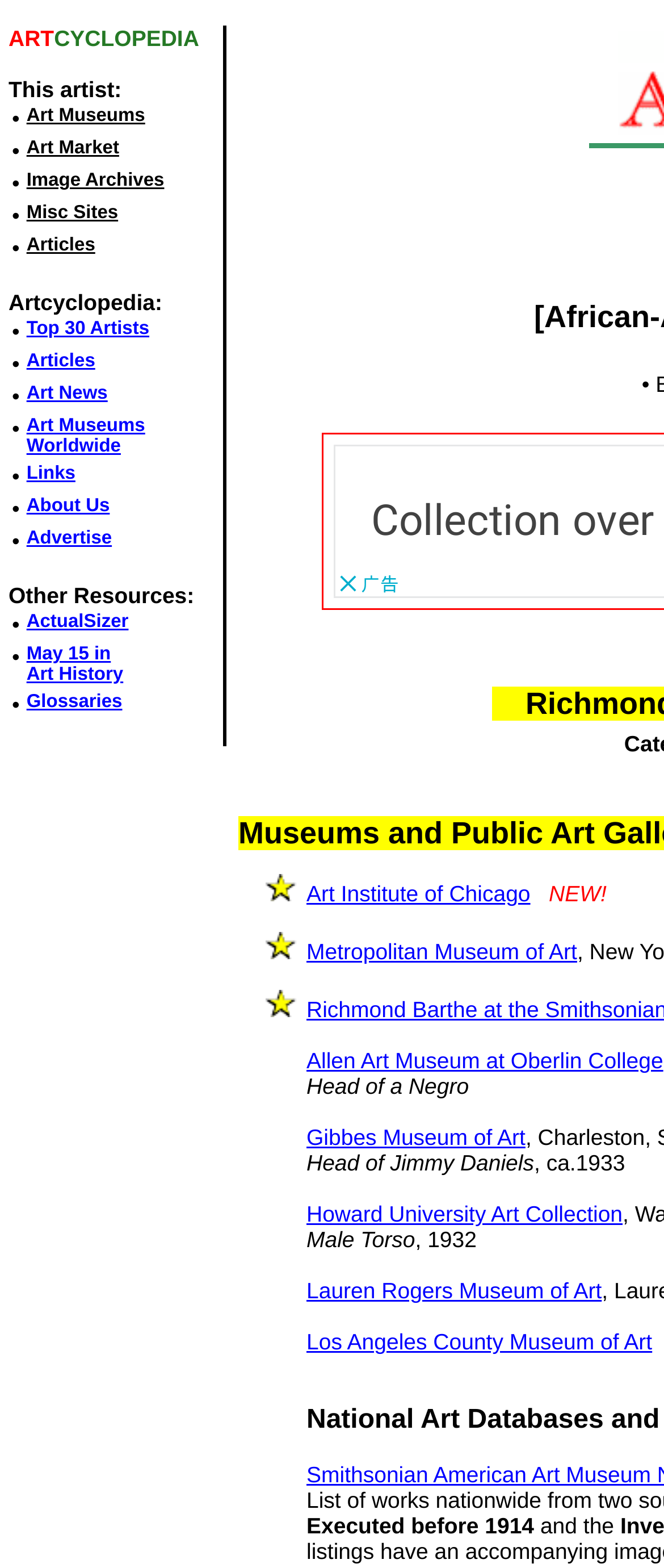Explain in detail what you observe on this webpage.

The webpage is dedicated to Richmond Barthe, an African-American Harlem Renaissance sculptor. At the top, there is a header section with a title "Richmond Barthe Online" and a table with several links to art-related websites, including Art Institute of Chicago, Metropolitan Museum of Art, and Allen Art Museum at Oberlin College.

Below the header, there is a main content section that lists various art museums and institutions that feature Richmond Barthe's works. Each listing includes a "Notable Site" icon, the name of the museum, and a brief description of the artwork. The museums are listed in a vertical column, with the Art Institute of Chicago at the top and the Los Angeles County Museum of Art at the bottom.

To the left of the main content section, there is a sidebar with a table of contents that links to different sections of the webpage. The sections include "Art Museums", "Art Market", "Image Archives", "Misc Sites", and "Articles". Each section has a bullet point list of links to relevant websites.

At the bottom of the sidebar, there is another section with links to Artcyclopedia's features, including "Top 30 Artists", "Articles", "Art News", "Art Museums Worldwide", "Links", and "About Us".